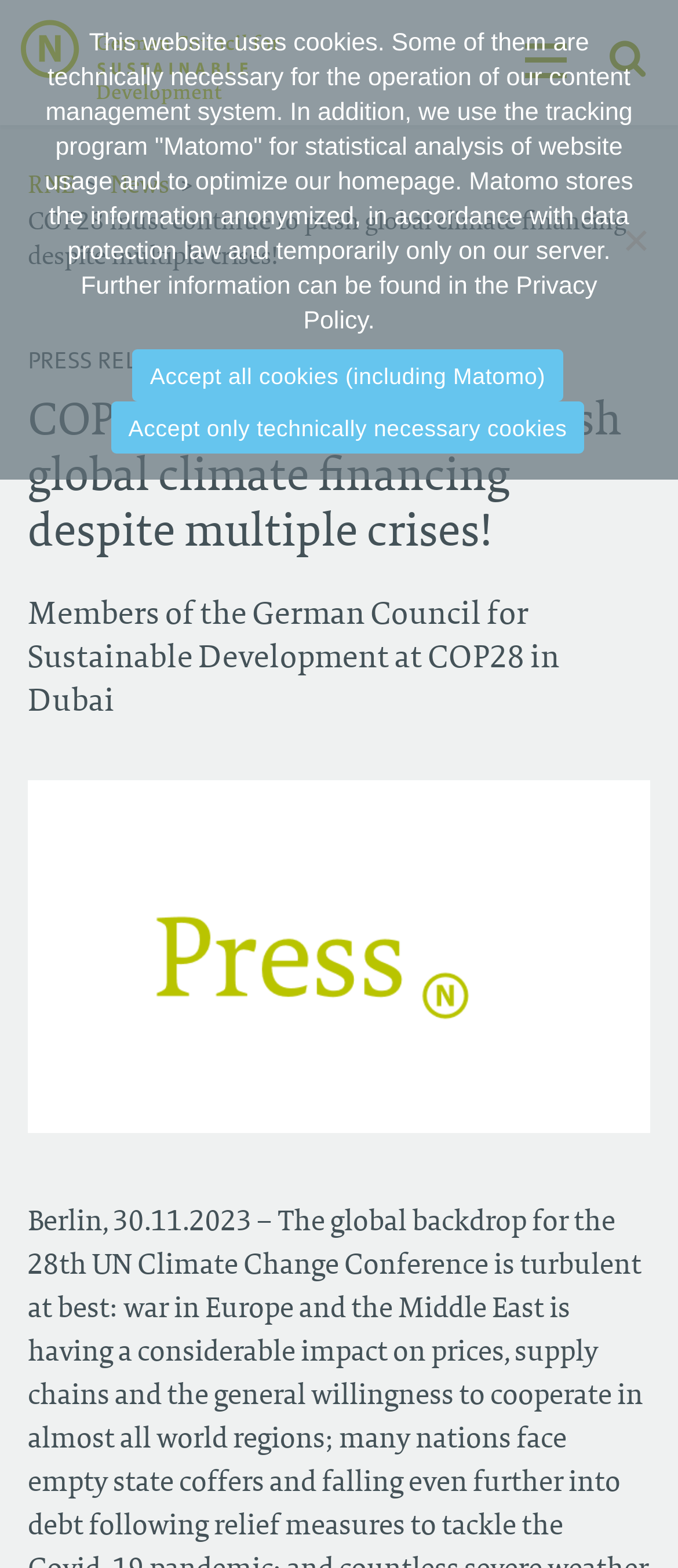Please answer the following query using a single word or phrase: 
How many links are in the breadcrumb navigation?

3